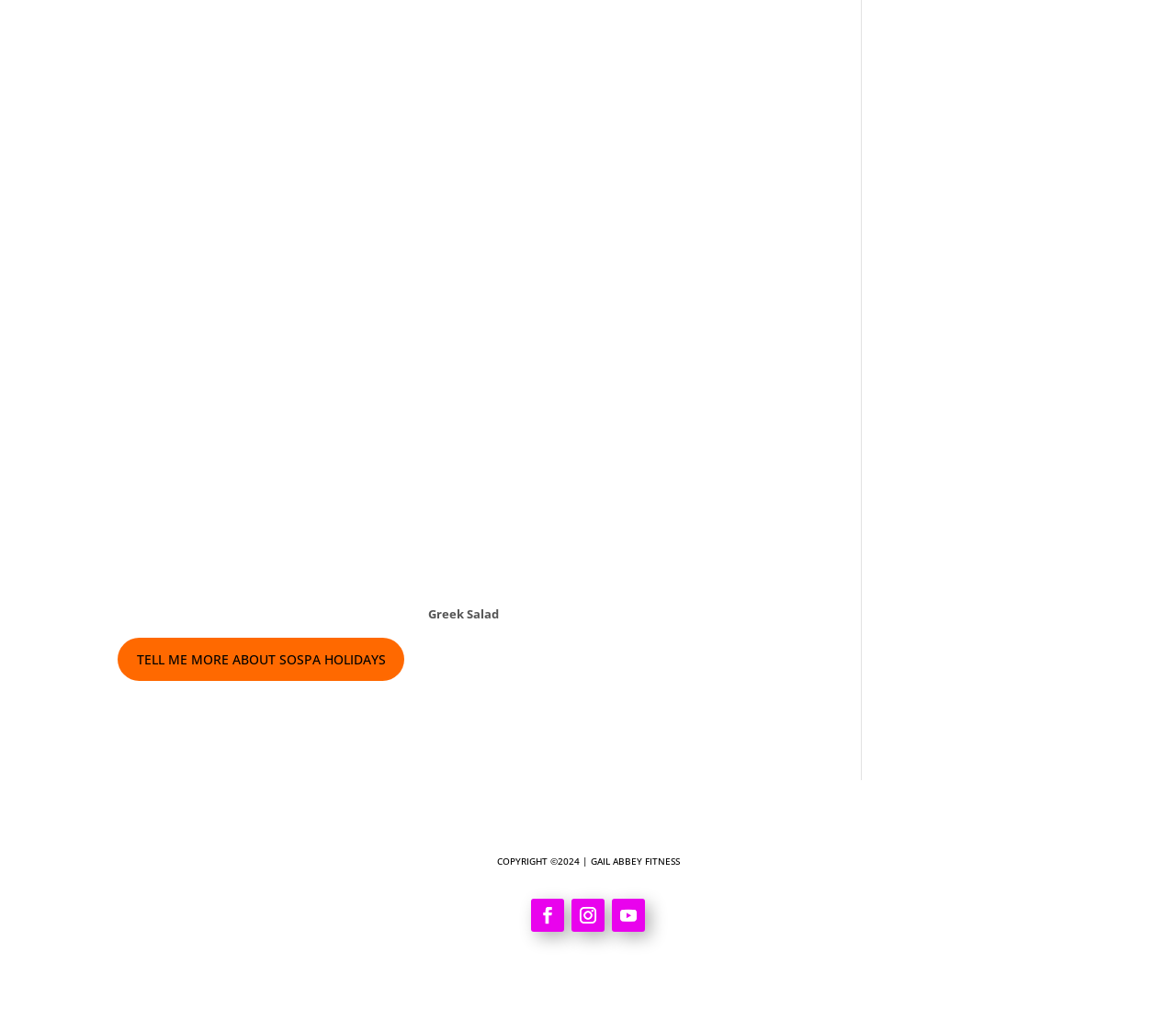By analyzing the image, answer the following question with a detailed response: What is the position of the 'Greek Salad' text?

The question can be answered by comparing the y1 and y2 coordinates of the StaticText element with OCR text 'Greek Salad' and the link element with OCR text 'TELL ME MORE ABOUT SOSPA HOLIDAYS'. Since the y1 and y2 coordinates of the StaticText element are smaller, it is above the link.